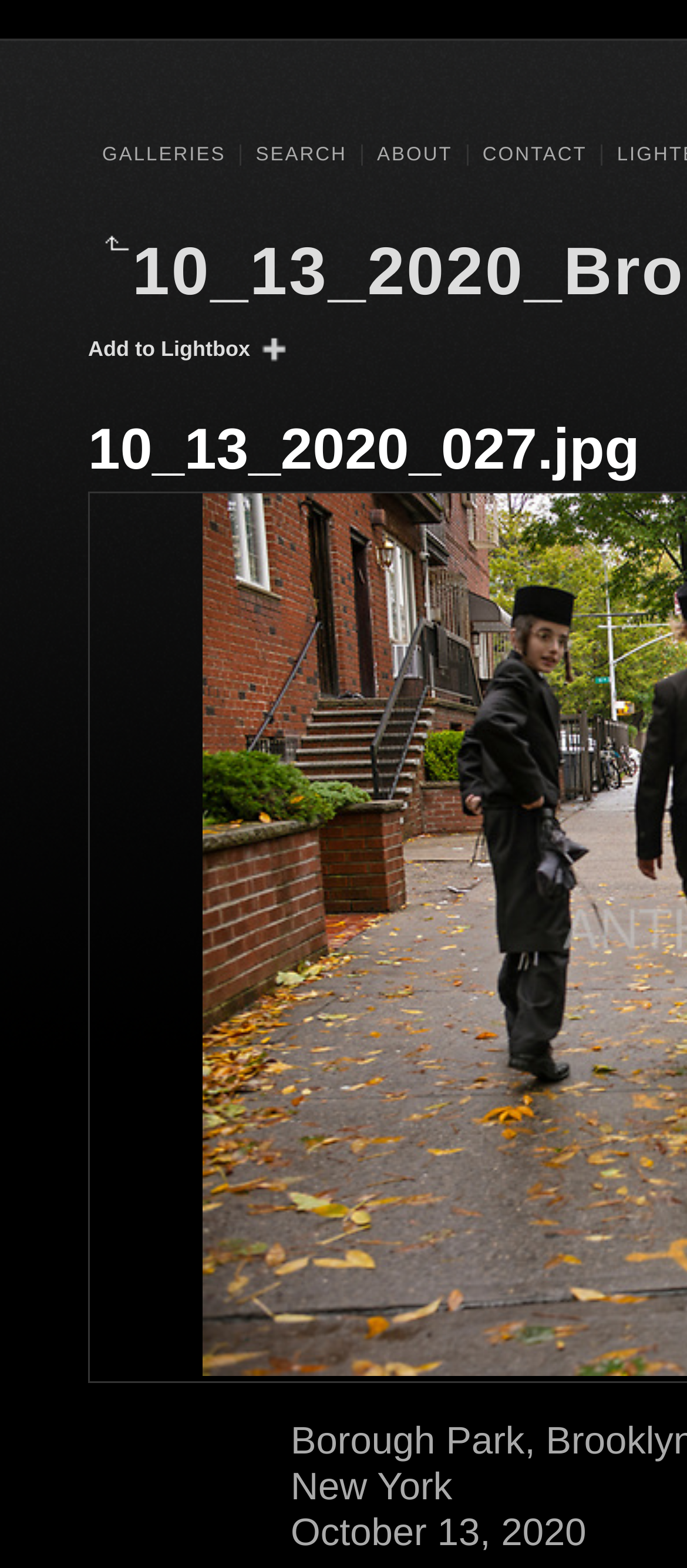What is the name of the image?
Please provide a single word or phrase as the answer based on the screenshot.

10_13_2020_027.jpg